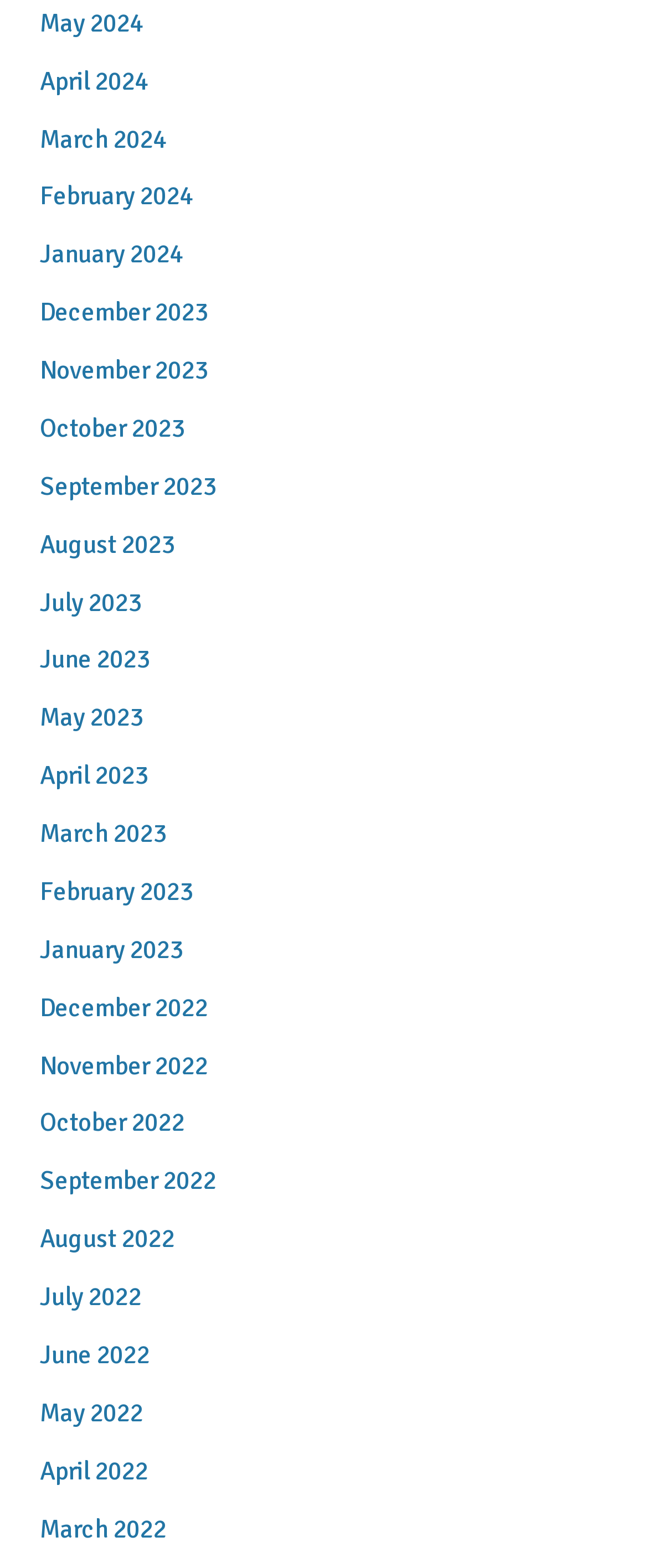Please mark the bounding box coordinates of the area that should be clicked to carry out the instruction: "view May 2024".

[0.061, 0.004, 0.22, 0.025]